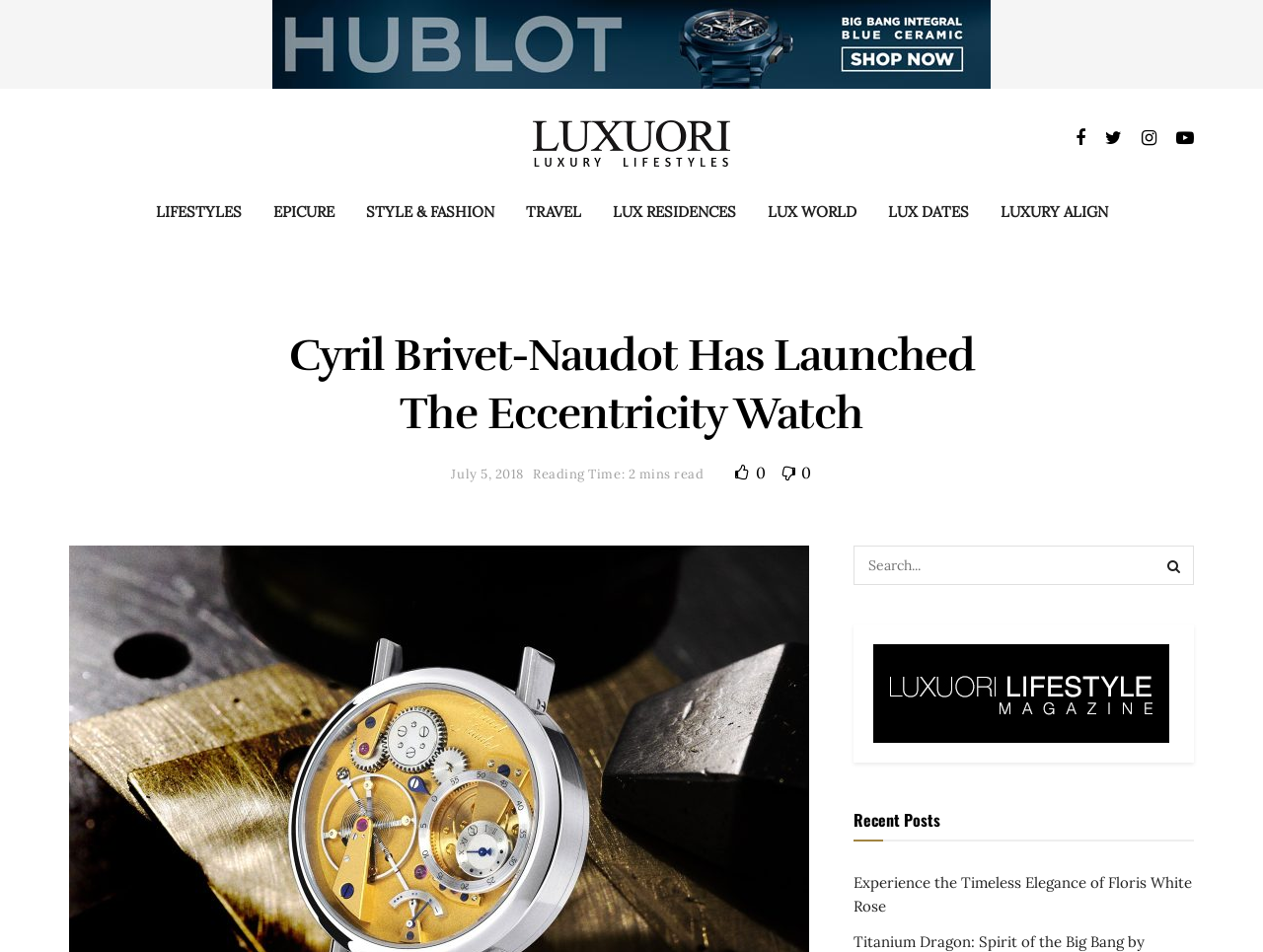Please find the bounding box coordinates for the clickable element needed to perform this instruction: "Click on Luxuori".

[0.422, 0.116, 0.578, 0.175]